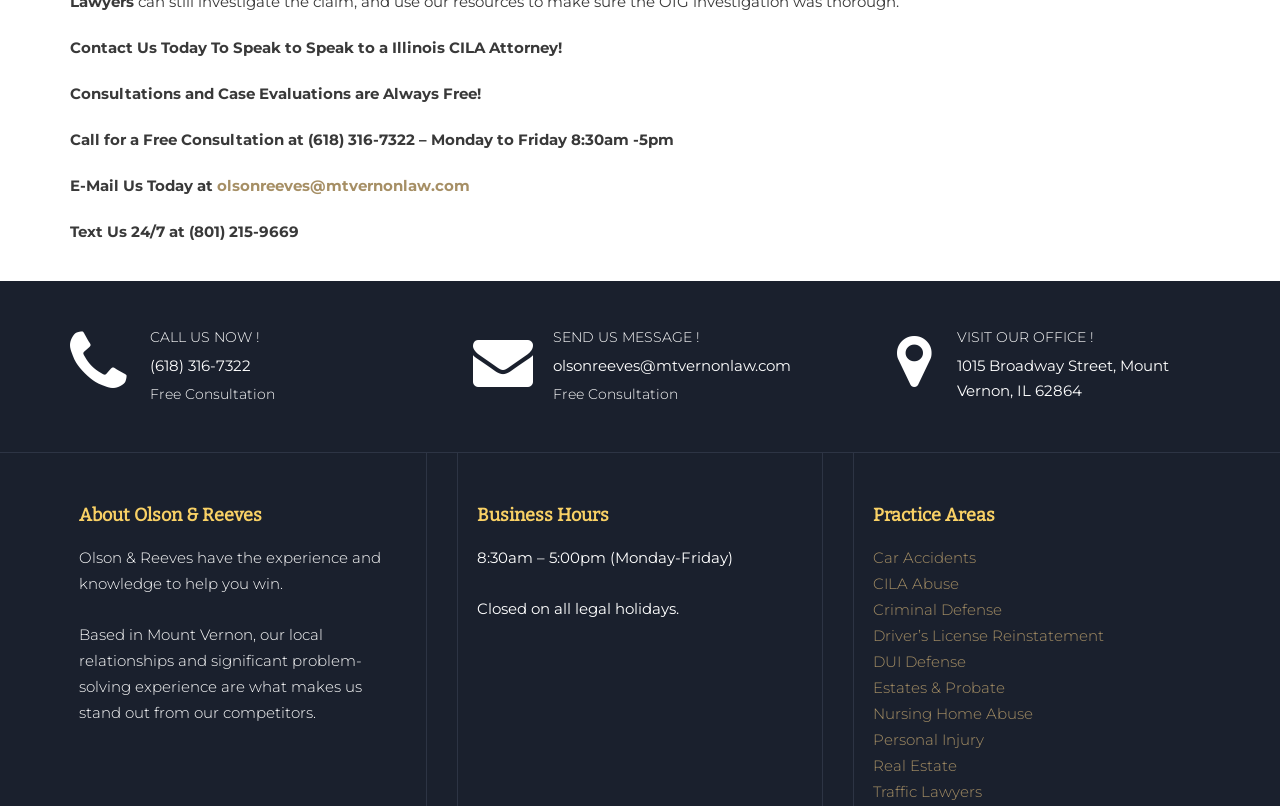What are the business hours of Olson & Reeves?
Can you give a detailed and elaborate answer to the question?

I found the business hours by looking at the text elements on the webpage. Specifically, I found the heading 'Business Hours' and the text '8:30am – 5:00pm (Monday-Friday)' which indicates the business hours of Olson & Reeves.